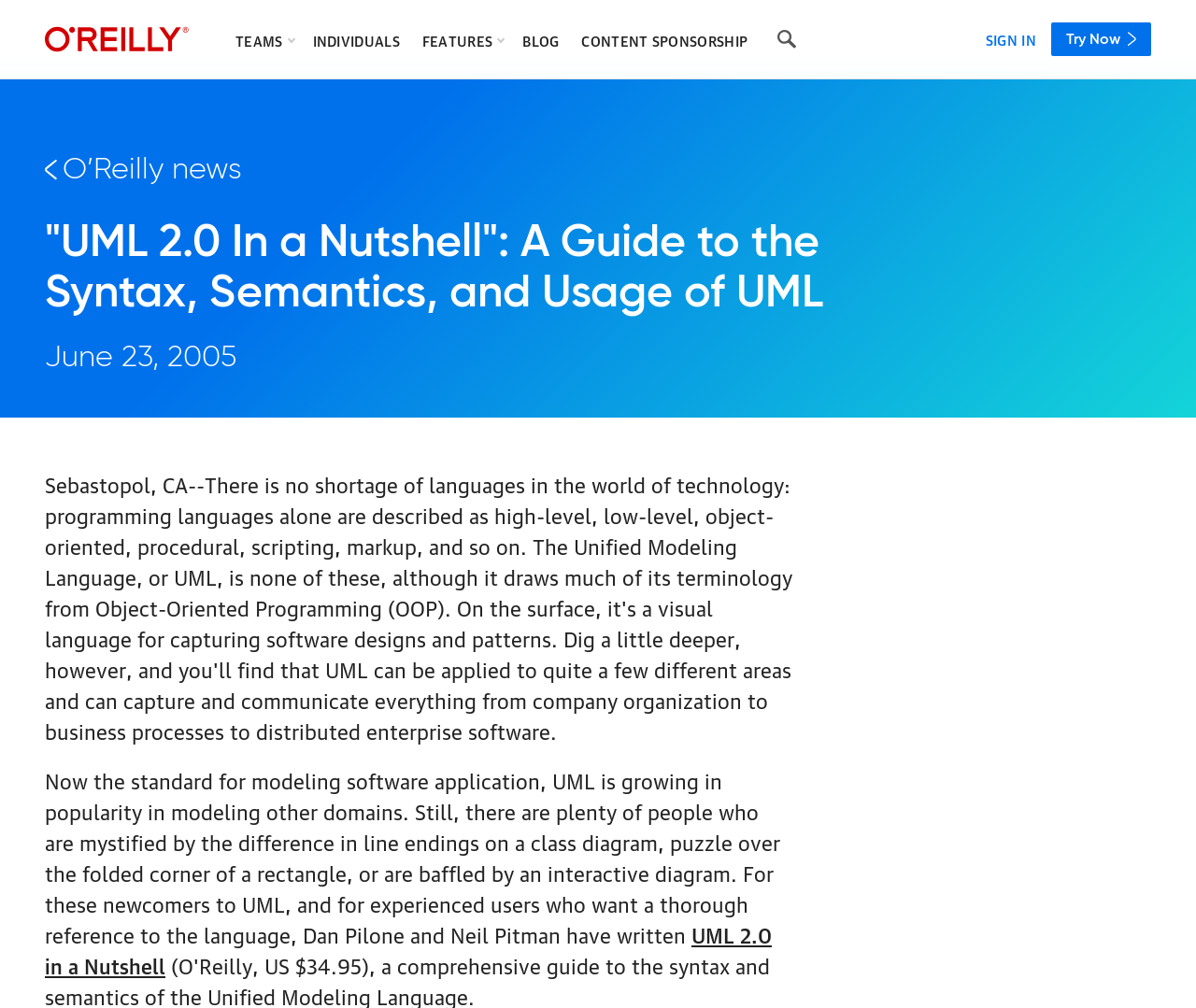Find the main header of the webpage and produce its text content.

O’Reilly news

"UML 2.0 In a Nutshell": A Guide to the Syntax, Semantics, and Usage of UML